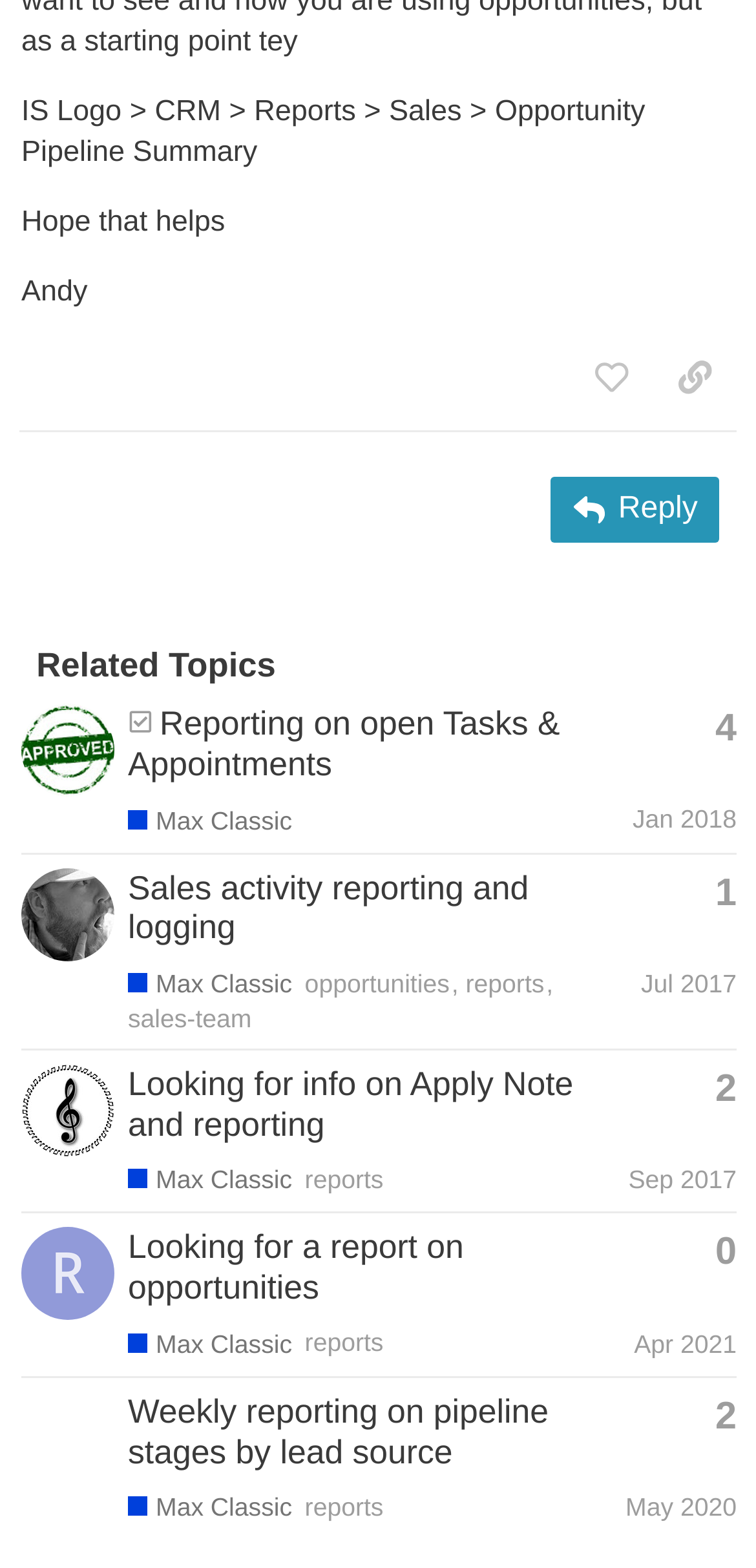Consider the image and give a detailed and elaborate answer to the question: 
What is the date range of the topics listed?

I looked at the dates mentioned in each row of the table with the heading 'Related Topics' and found that the earliest date is Jan 2018 and the latest date is Apr 2021, which gives the date range of the topics listed.